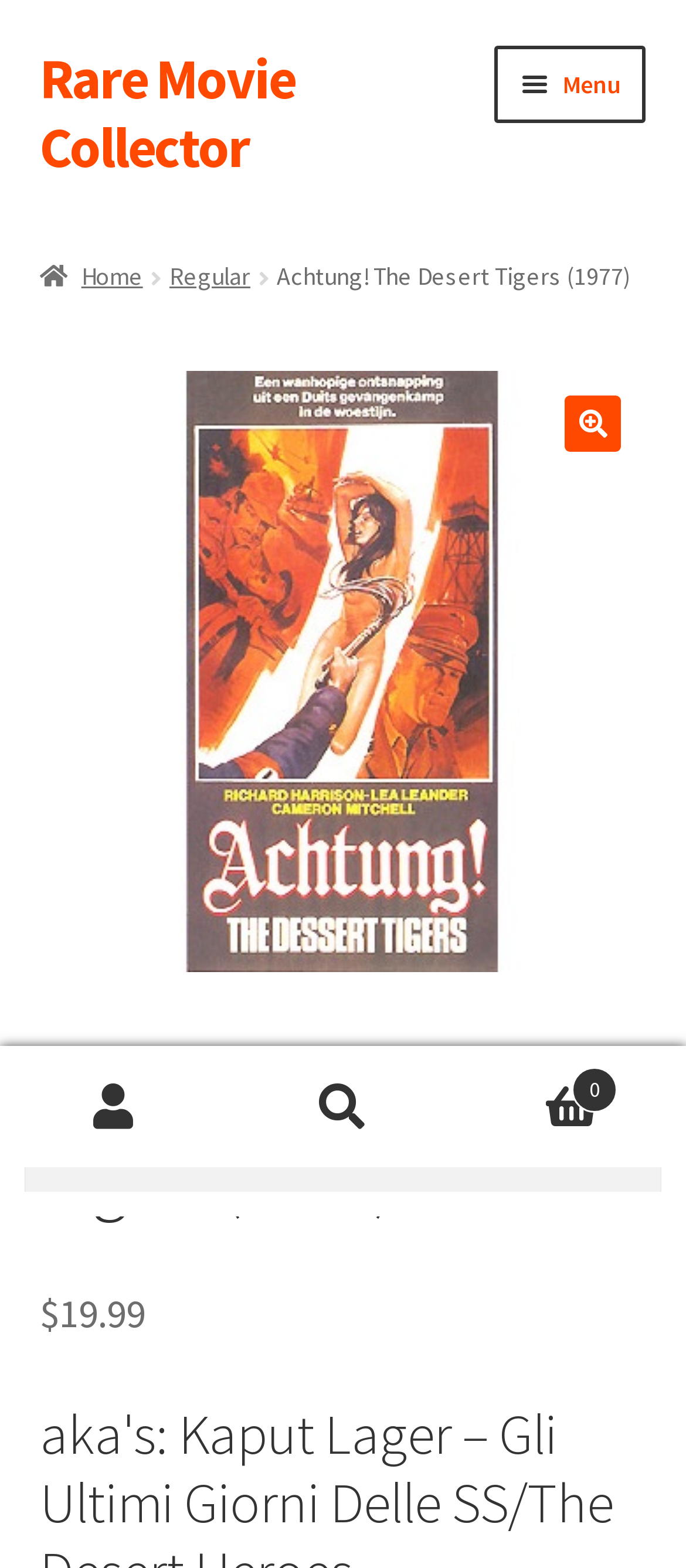Answer the question in one word or a short phrase:
How many items are in the cart?

0